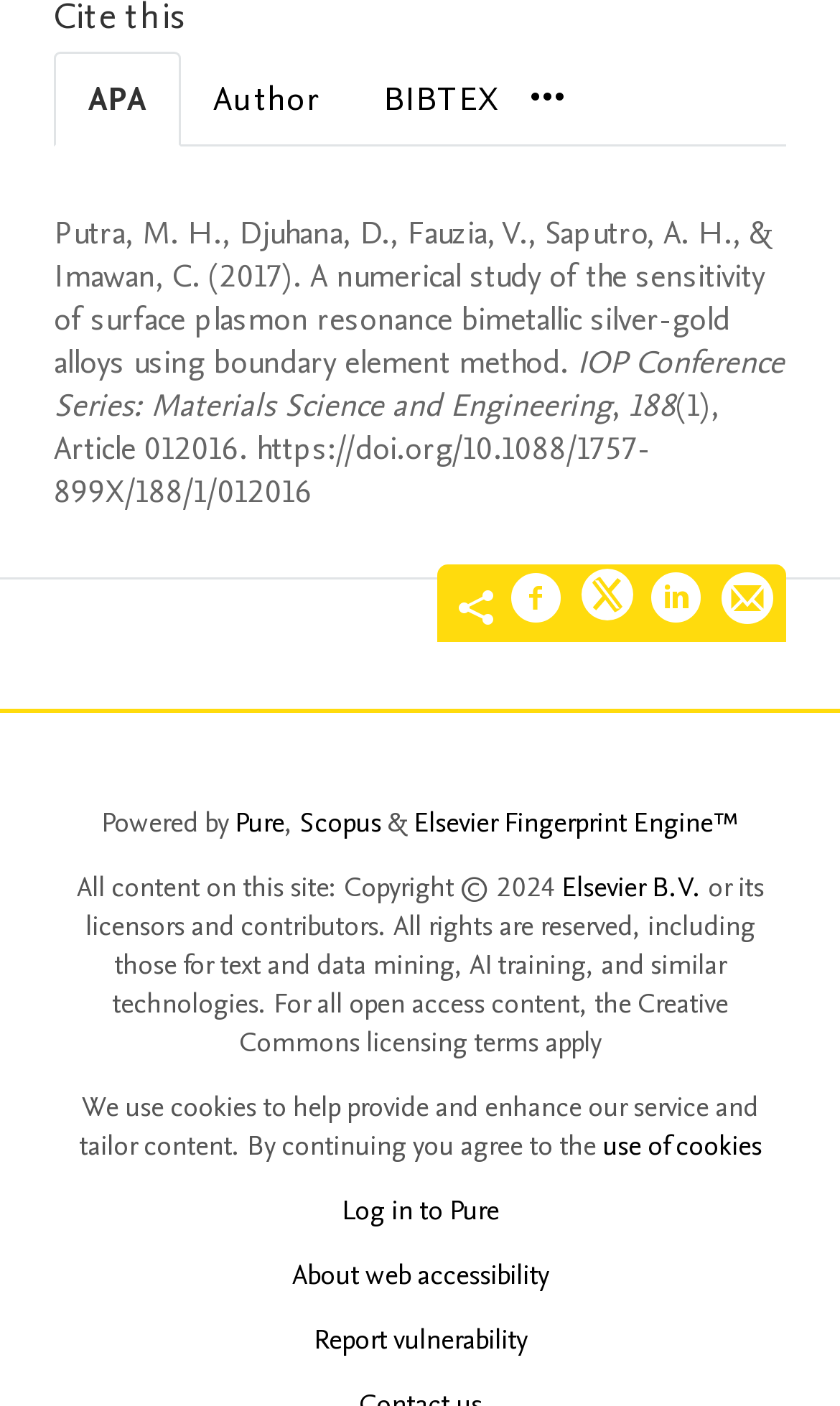How many authors are listed in the citation?
Kindly offer a detailed explanation using the data available in the image.

The StaticText elements with IDs 413, 415, 417, and 419 contain the authors' names, indicating that there are 4 authors listed in the citation.